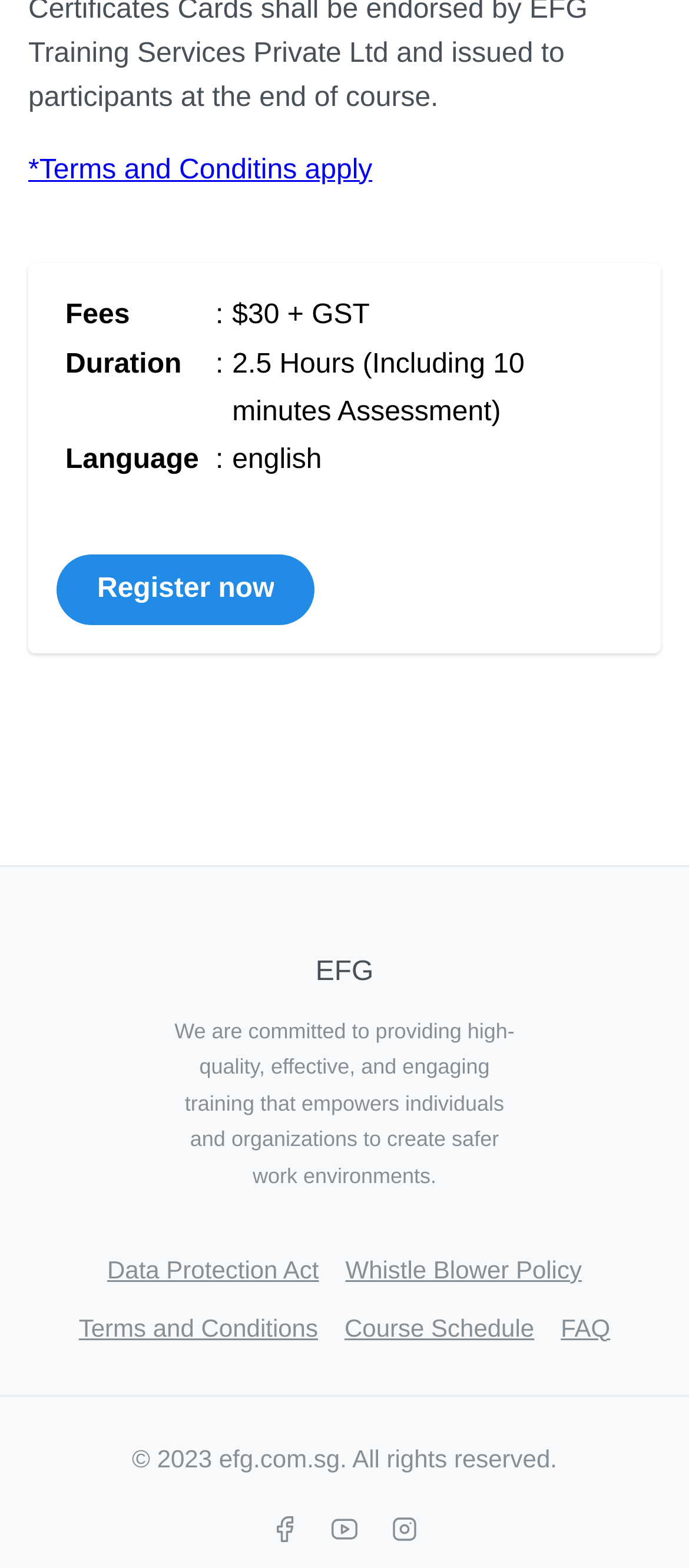What is the name of the organization providing the training?
Use the information from the image to give a detailed answer to the question.

The name of the organization providing the training can be found at the top of the webpage, where it is displayed prominently as 'EFG'.